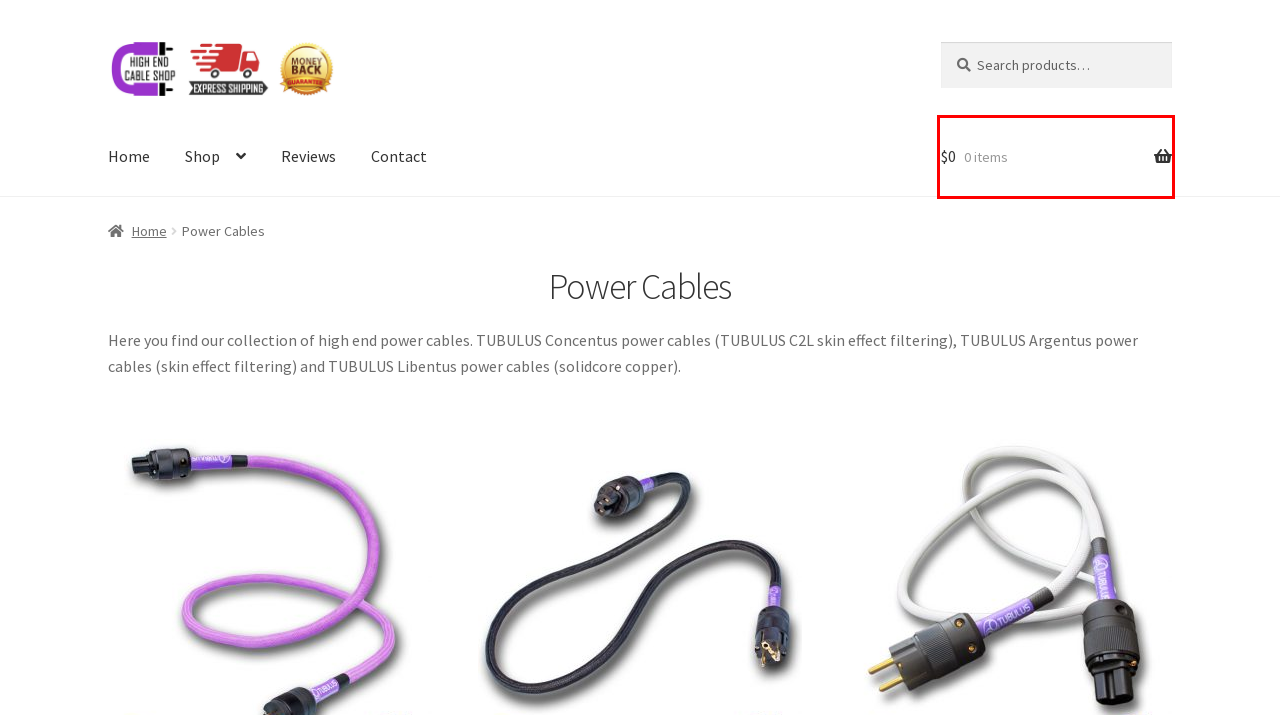You are given a screenshot depicting a webpage with a red bounding box around a UI element. Select the description that best corresponds to the new webpage after clicking the selected element. Here are the choices:
A. Reviews – High End Cable Shop . com
B. Cart – High End Cable Shop . com
C. Digital Interconnects – High End Cable Shop . com
D. I2S Cables – High End Cable Shop . com
E. Contact – High End Cable Shop . com
F. USB Cables – High End Cable Shop . com
G. Shop – High End Cable Shop . com
H. High End Cable Shop . com – High end audio cables – pure silver and air isolation

B